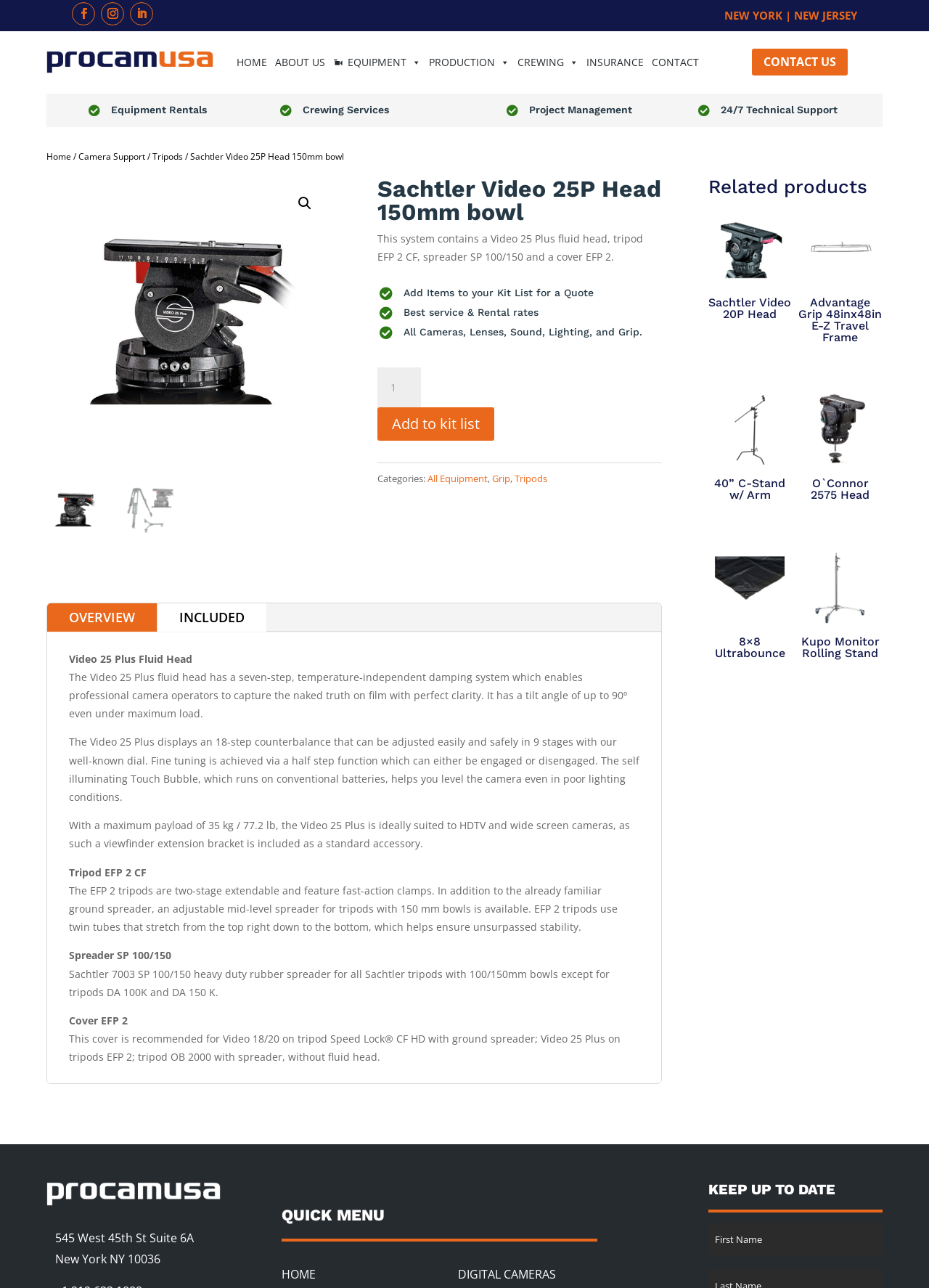Use a single word or phrase to answer the question: 
What is the name of the tripod mentioned in the webpage?

EFP 2 CF